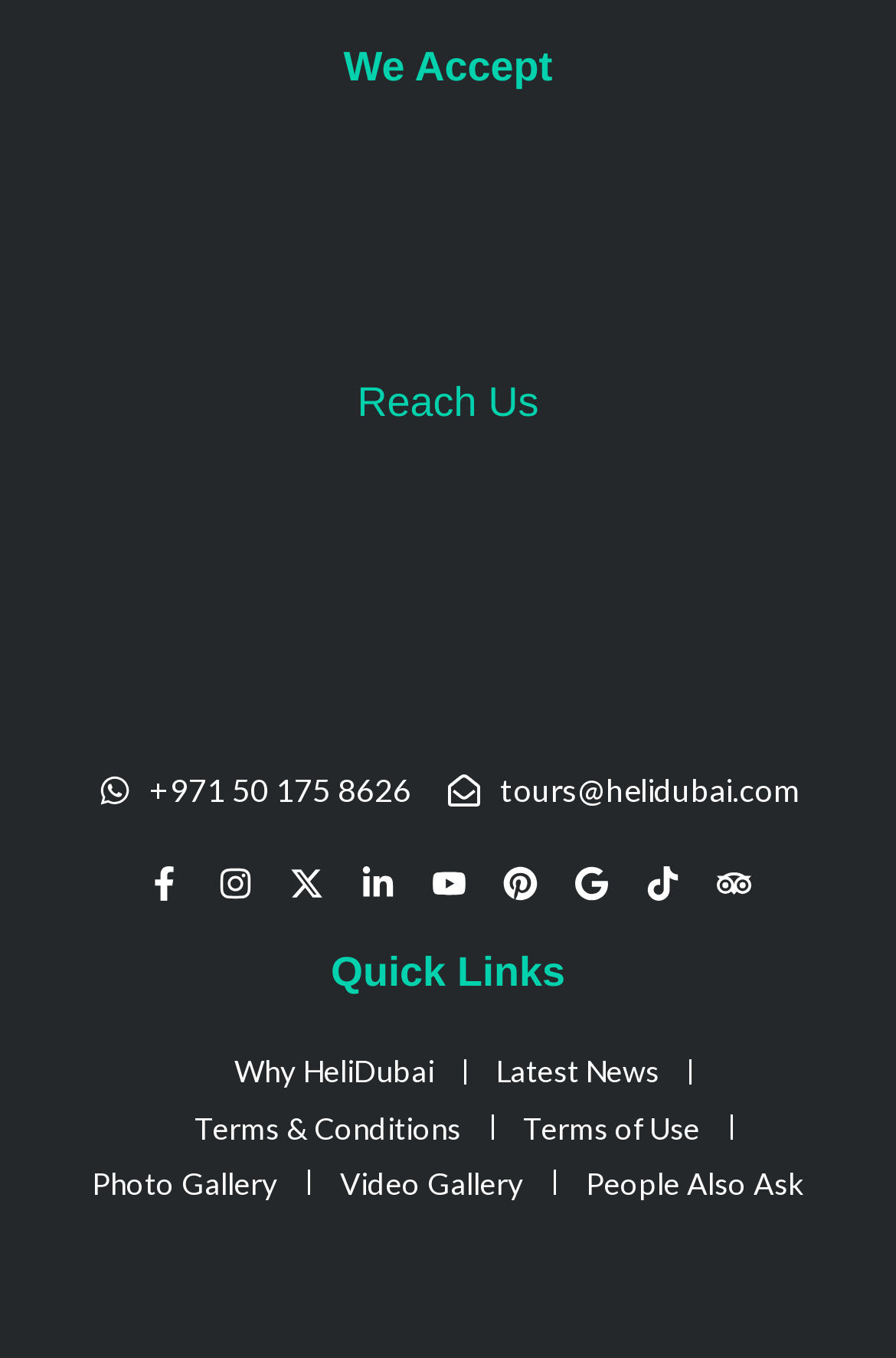Please give a succinct answer using a single word or phrase:
What is the company name?

Helidubai